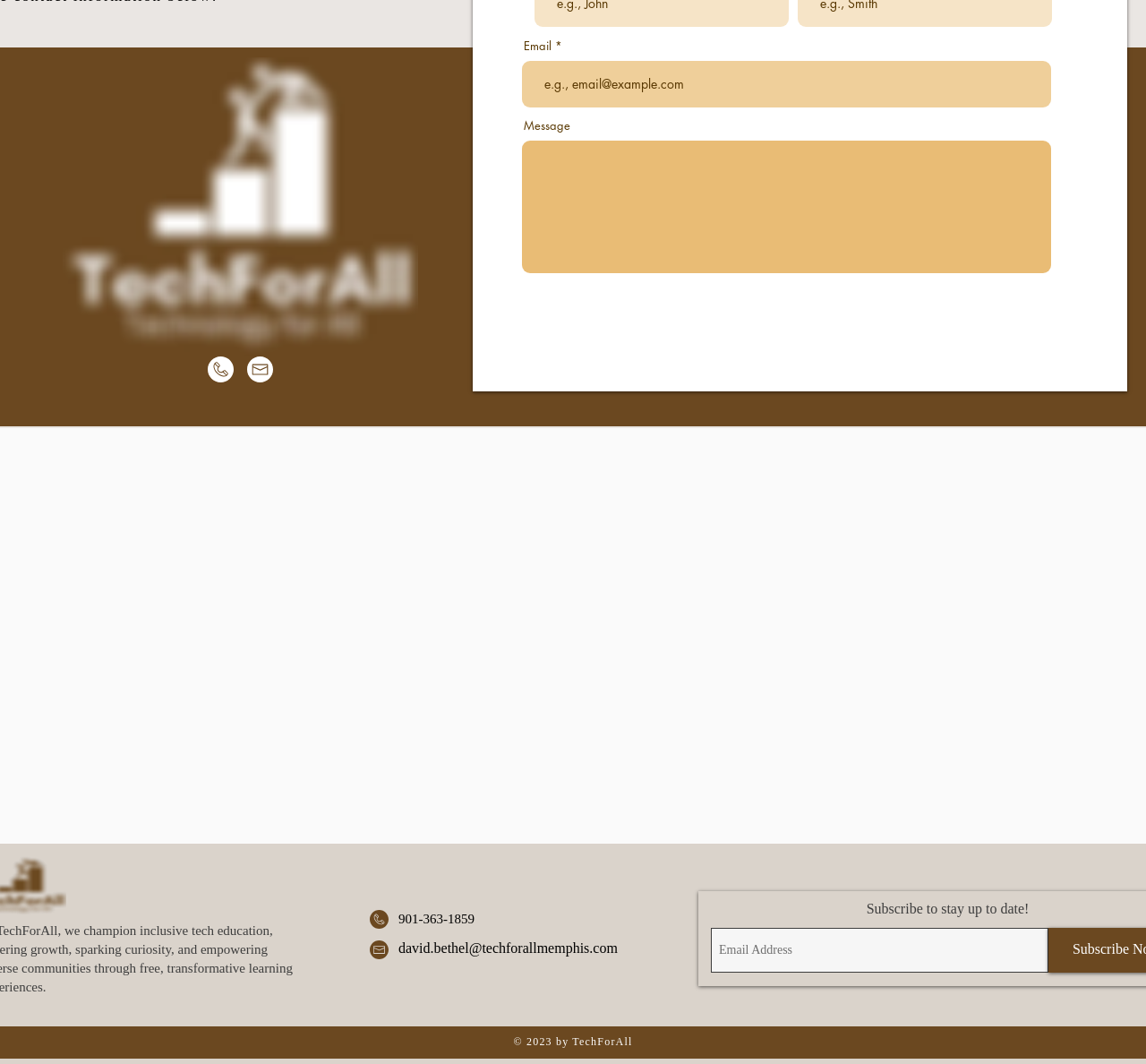What is the purpose of the textbox labeled 'Email'?
Examine the image and give a concise answer in one word or a short phrase.

To input email address